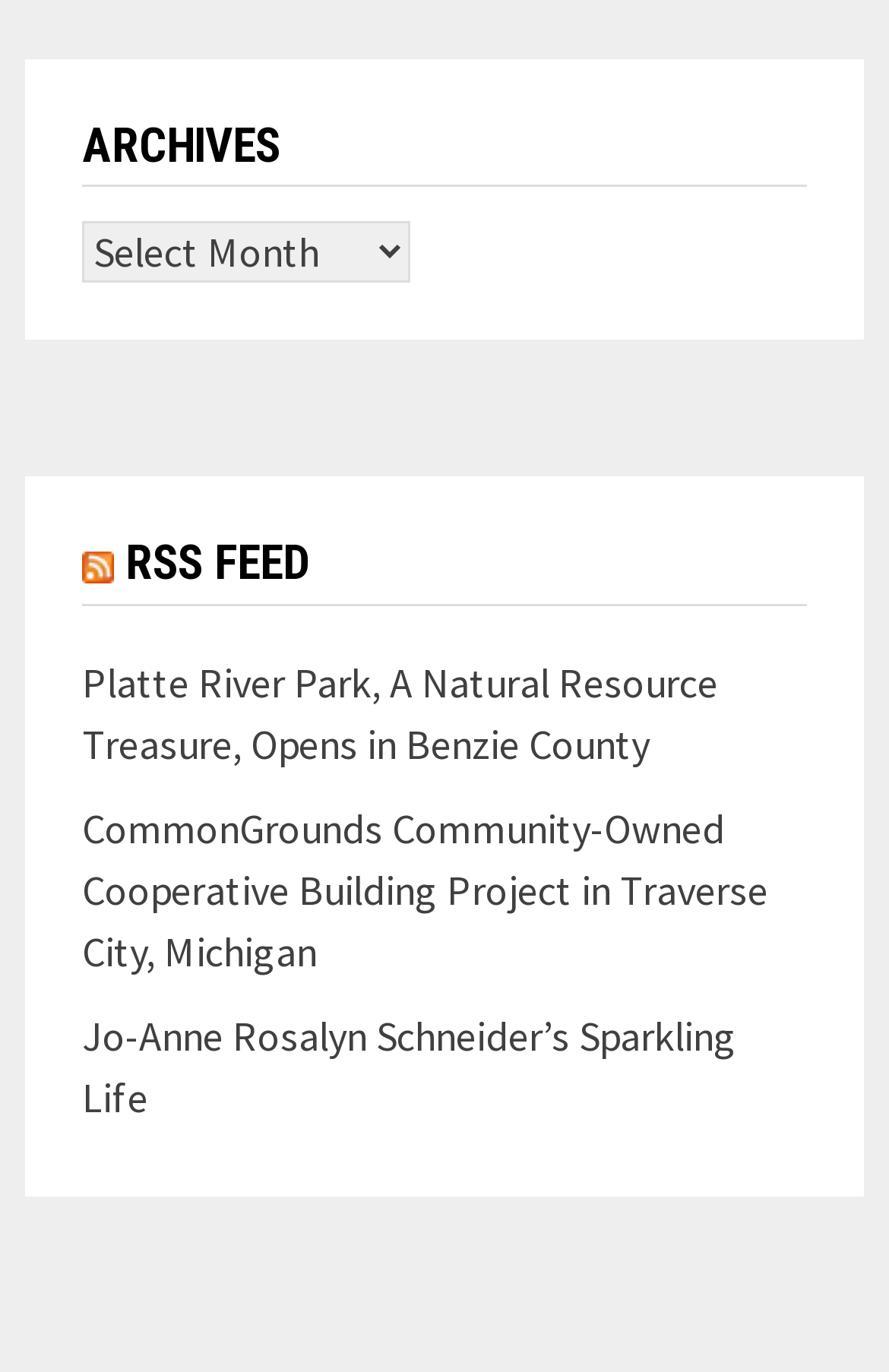Give the bounding box coordinates for the element described as: "parent_node: RSS FEED".

[0.093, 0.392, 0.129, 0.432]